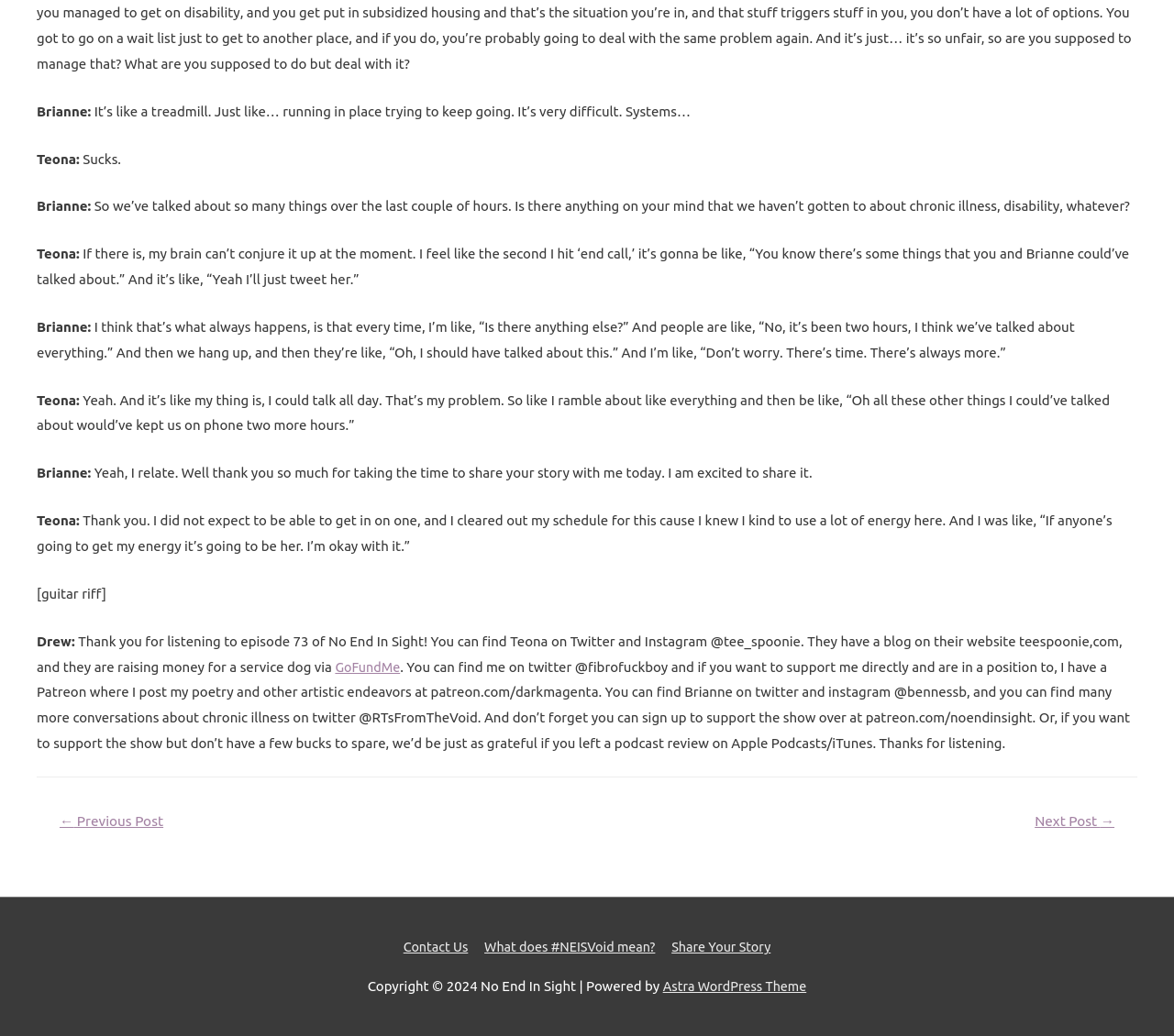What is the purpose of the link 'GoFundMe'?
Look at the screenshot and provide an in-depth answer.

The link 'GoFundMe' is provided to raise money for a service dog for Teona. This is mentioned in the section where Drew thanks the listeners and provides links to Teona's social media profiles and fundraising campaign.